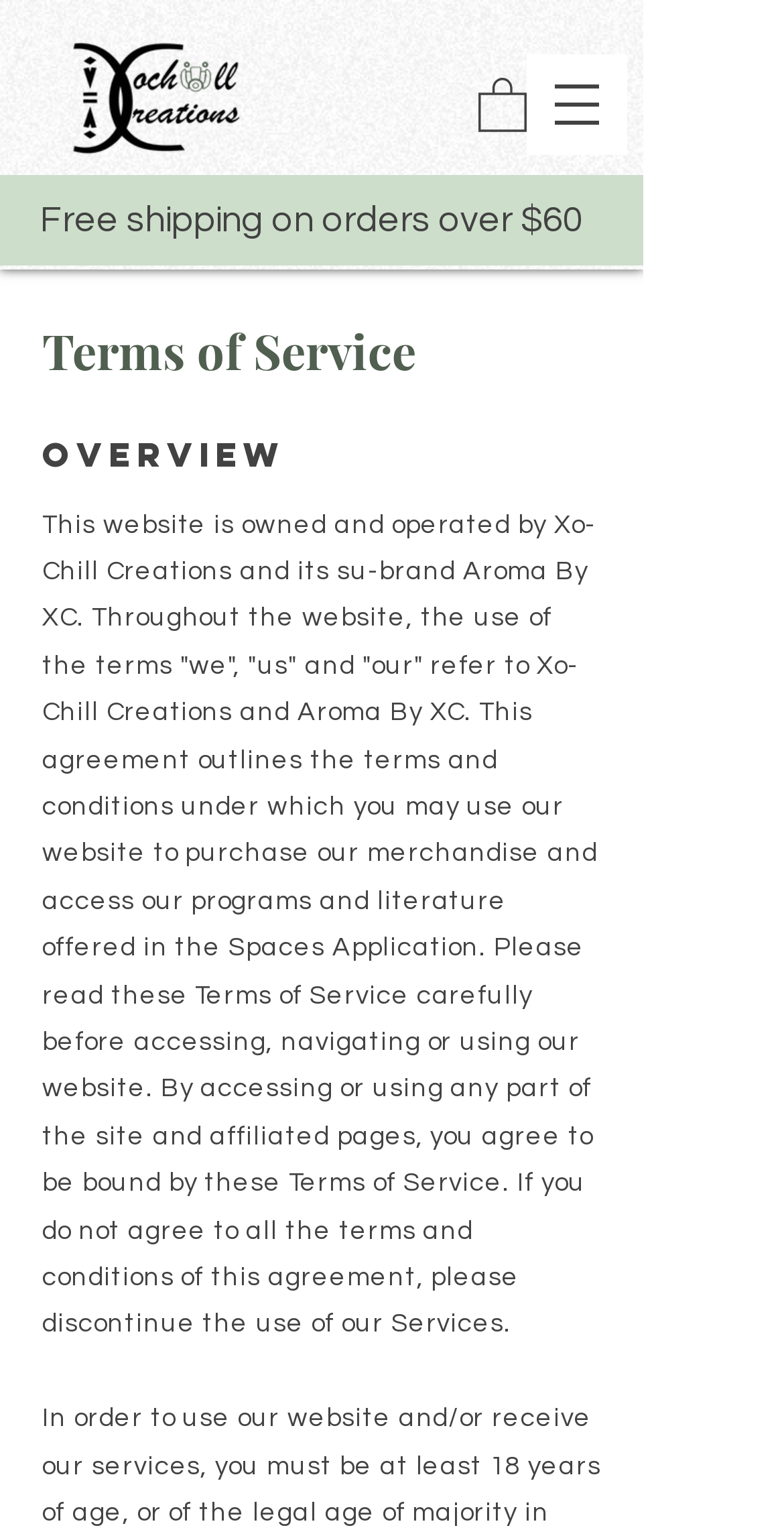Based on the image, please elaborate on the answer to the following question:
Who owns and operates this website?

The webpage's terms of service section states that 'This website is owned and operated by Xo-Chill Creations and its sub-brand Aroma By XC.' This indicates that the owners and operators of the website are Xo-Chill Creations and Aroma By XC.